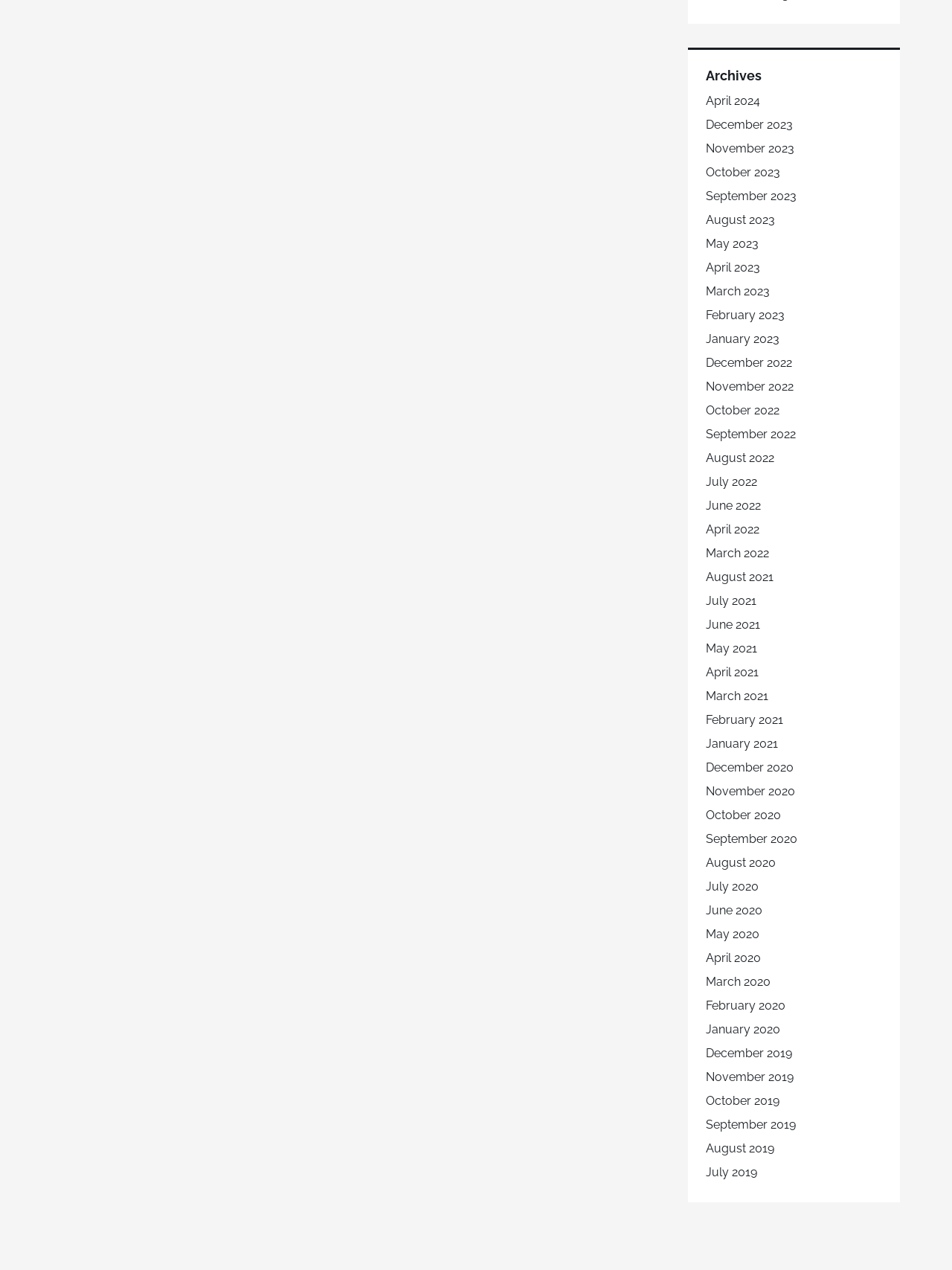Pinpoint the bounding box coordinates for the area that should be clicked to perform the following instruction: "View archives for December 2023".

[0.741, 0.093, 0.833, 0.104]